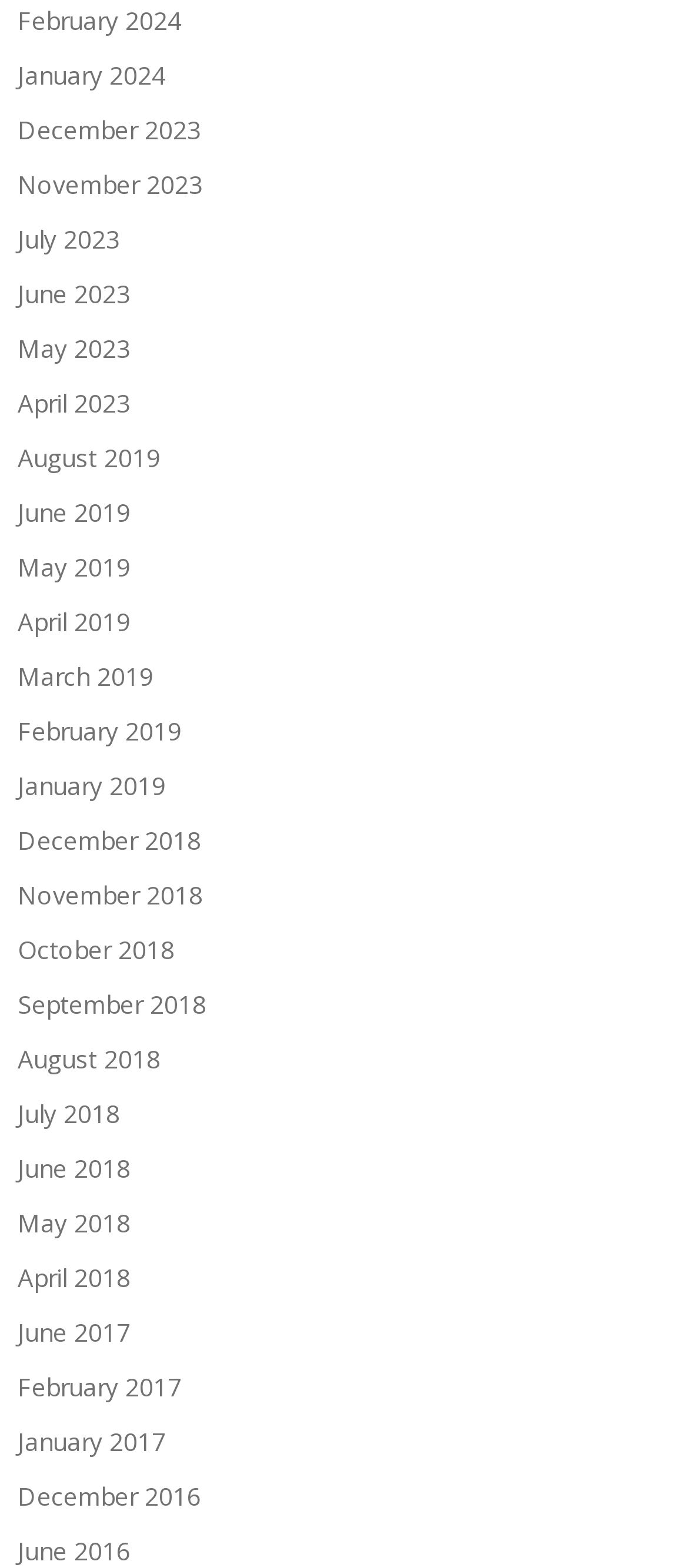Give a one-word or short-phrase answer to the following question: 
Are there any months listed in 2022?

No